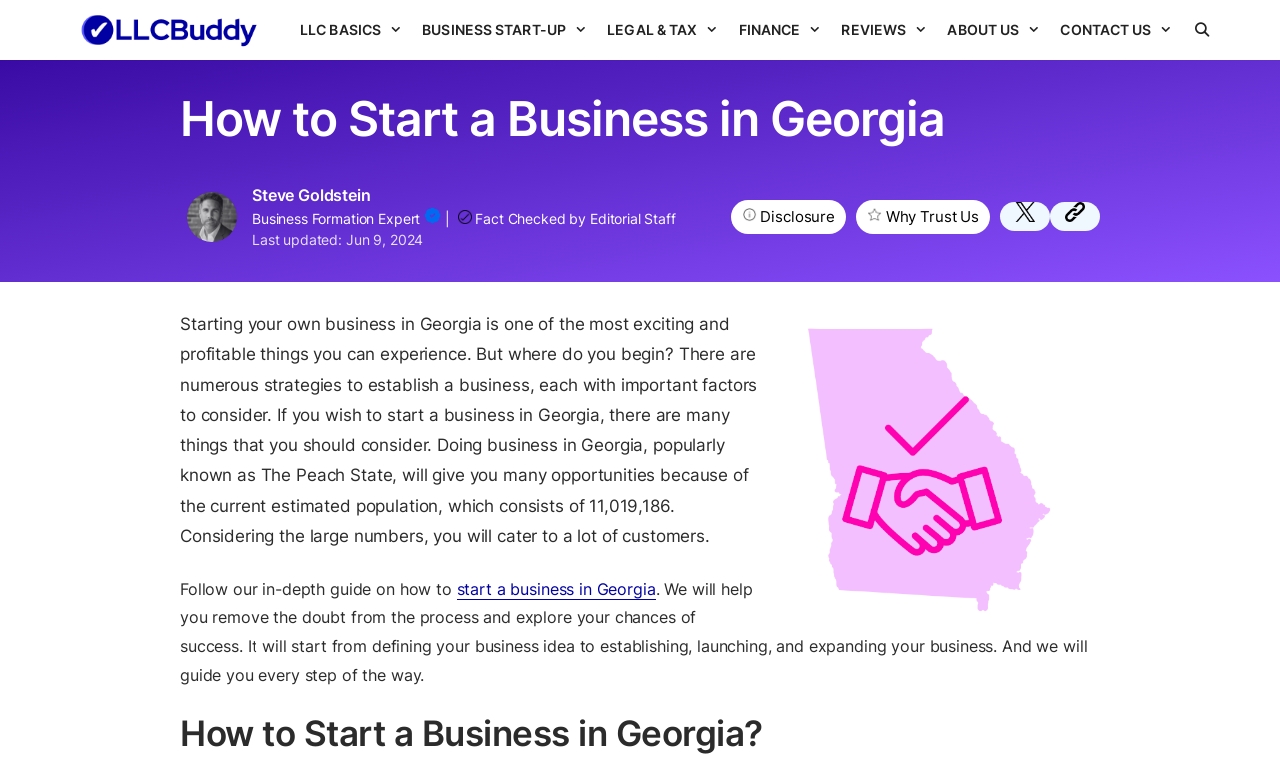Generate a detailed explanation of the webpage's features and information.

The webpage is a comprehensive guide on how to start a business in Georgia. At the top, there is a primary navigation menu with links to "LLCBuddy", "REVIEWS", "ABOUT US", "CONTACT US", and "Open Search Bar". Below the navigation menu, there is a heading that reads "How to Start a Business in Georgia".

On the left side, there is an image of a person, Steve Goldstein, who is a business formation expert. Next to his image, there is a brief description of his expertise and a fact-checked badge. Below his description, there is a timestamp indicating when the content was last updated.

The main content of the webpage is divided into sections. The first section starts with a brief introduction to starting a business in Georgia, highlighting the opportunities and considerations involved. The text is followed by a call-to-action, encouraging readers to follow the in-depth guide on how to start a business in Georgia.

There are several buttons and links on the right side of the webpage, including "Disclosure", "Why Trust Us", and social media links to Twitter and a "Share" button. Above these buttons, there is a large image that spans across the page, with a heading that reads "How to Start a Business in Georgia?".

Throughout the webpage, there are several images, including the LLCBuddy logo, a Twitter icon, and a "Share" icon. The overall layout is organized, with clear headings and concise text, making it easy to navigate and understand the content.